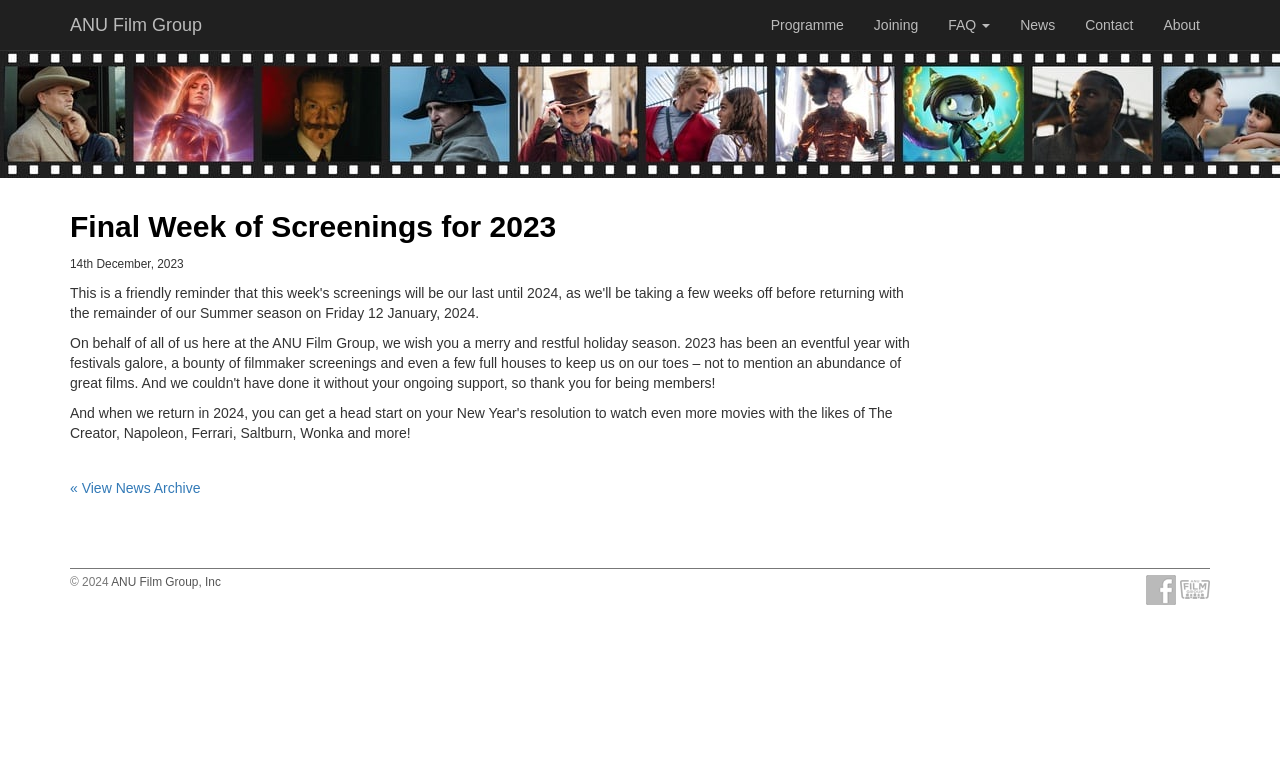Find the bounding box coordinates for the HTML element described in this sentence: "ANU Film Group". Provide the coordinates as four float numbers between 0 and 1, in the format [left, top, right, bottom].

[0.051, 0.0, 0.162, 0.065]